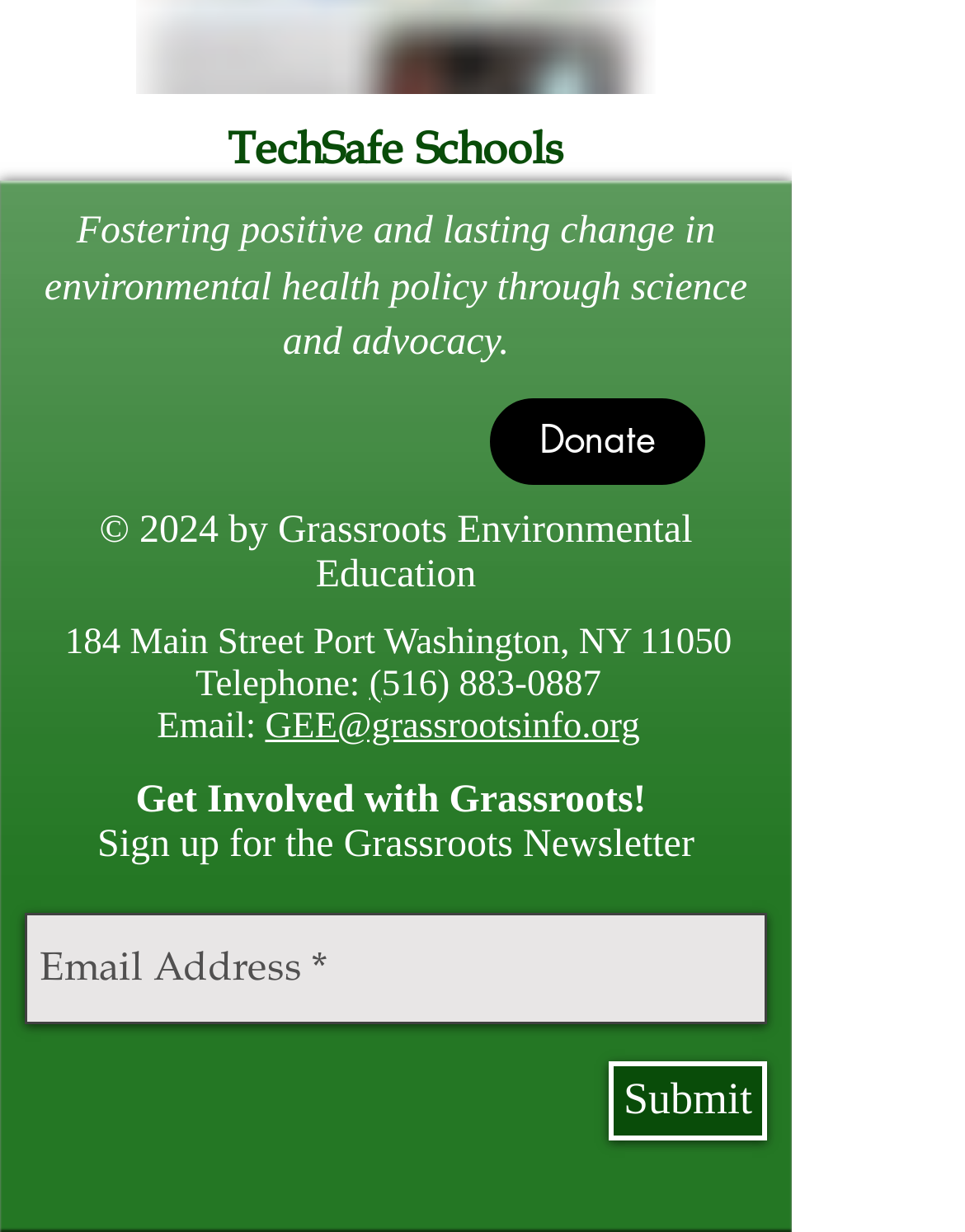How can one get involved with the organization?
Please answer the question with as much detail as possible using the screenshot.

One way to get involved with the organization is to sign up for their newsletter, which can be done by filling out the form at the bottom of the webpage with an email address and submitting it.